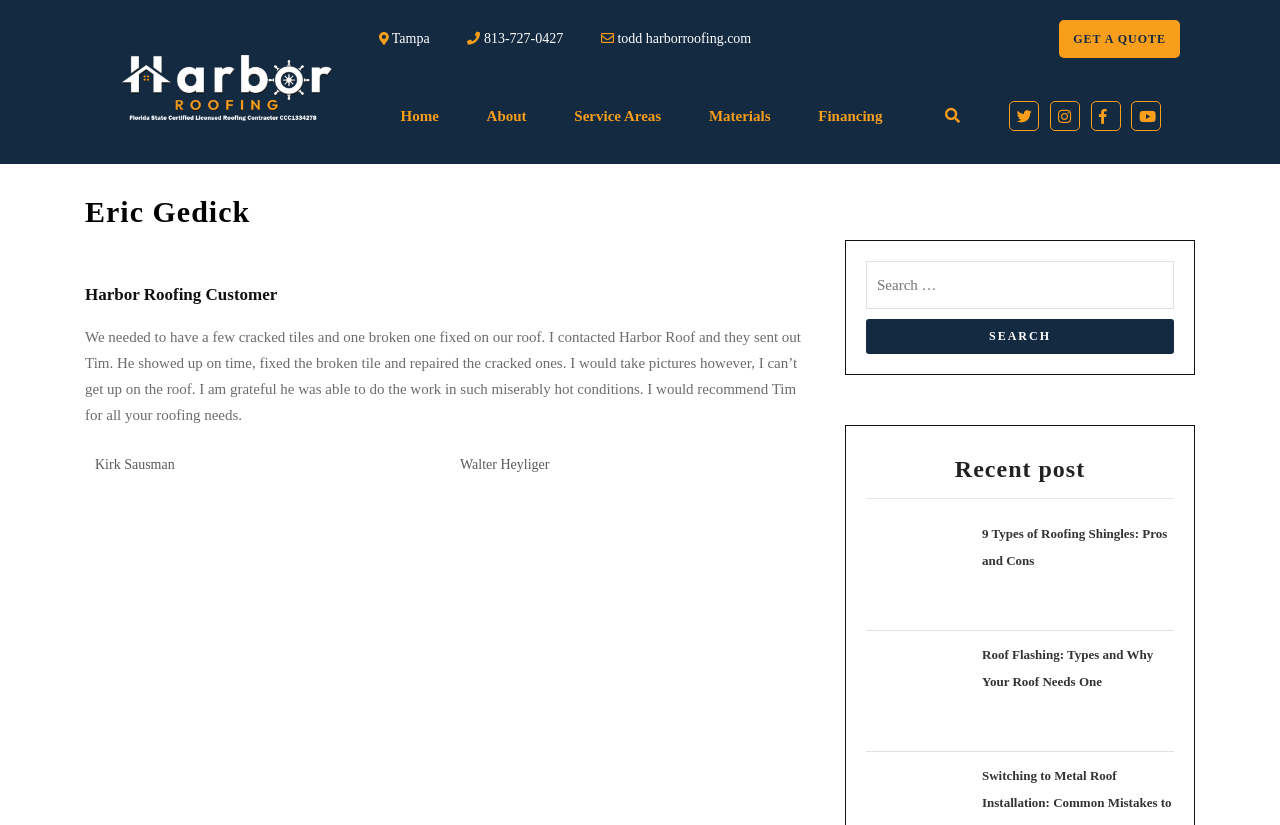Locate the bounding box coordinates of the segment that needs to be clicked to meet this instruction: "View Service Areas".

[0.441, 0.088, 0.524, 0.193]